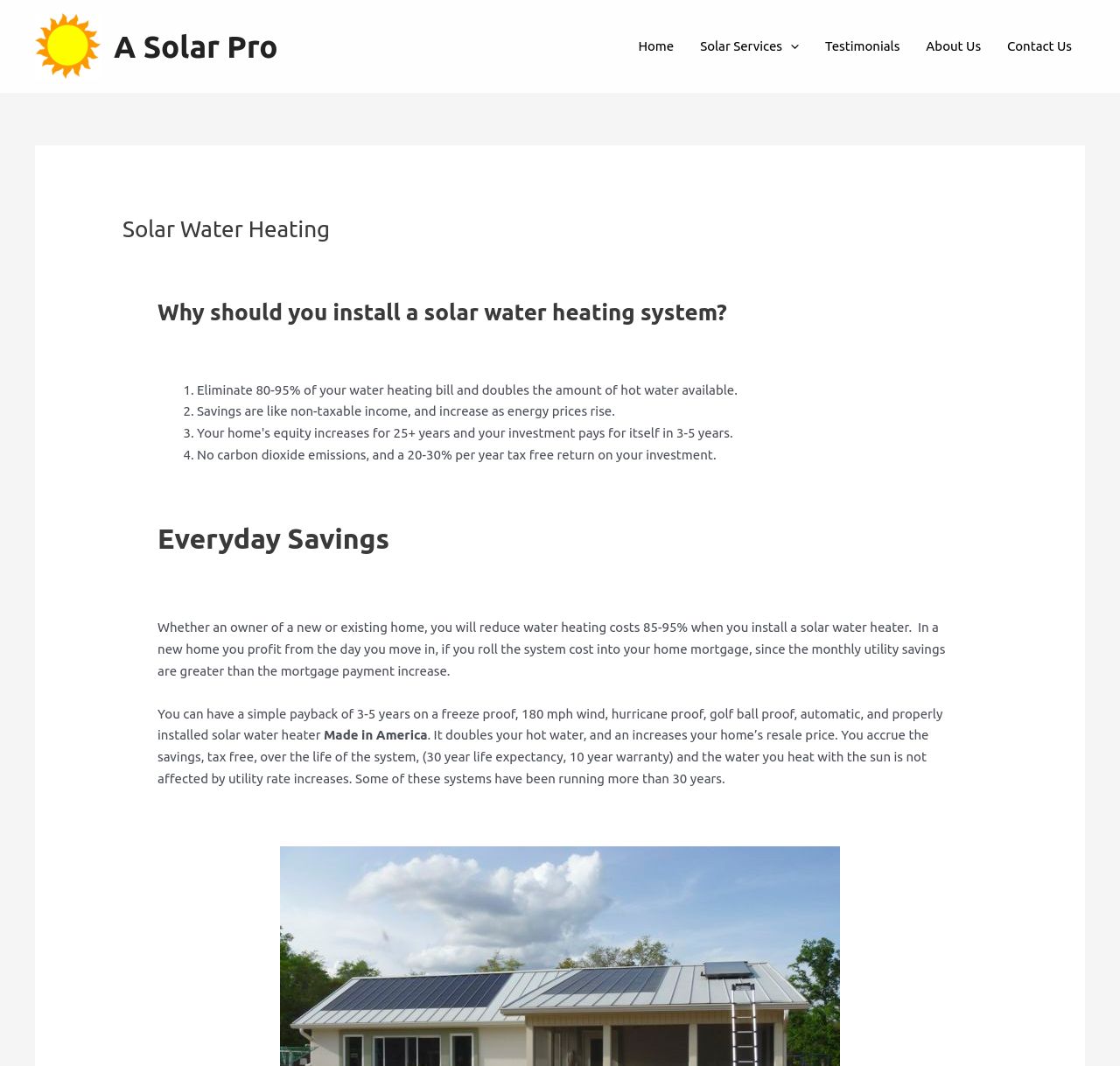What is the benefit of installing a solar water heater in a new home?
Please provide a comprehensive answer based on the information in the image.

According to the webpage, if a solar water heater is installed in a new home, the monthly utility savings will be greater than the mortgage payment increase, as mentioned in the second paragraph of the webpage.